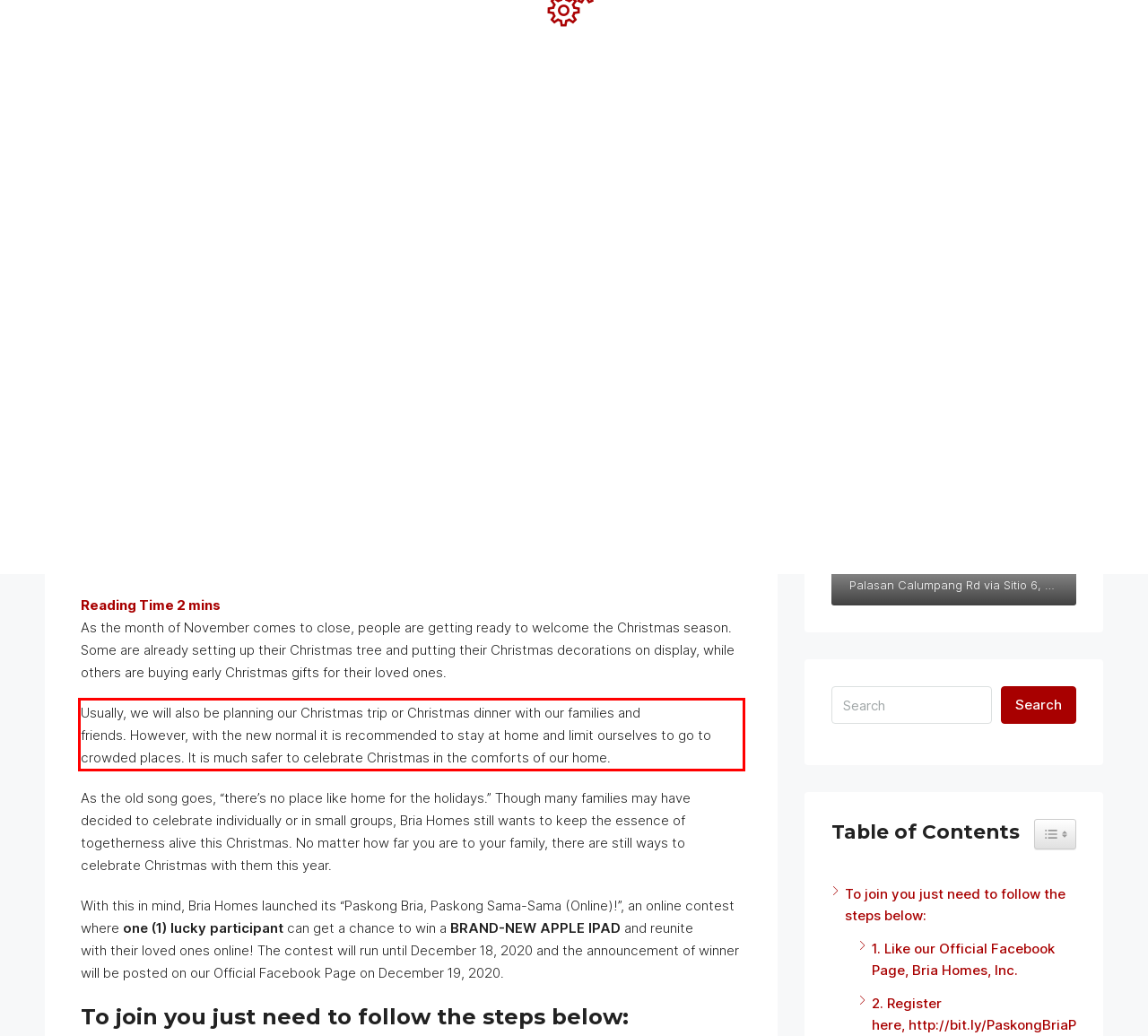Given a screenshot of a webpage containing a red bounding box, perform OCR on the text within this red bounding box and provide the text content.

Usually, we will also be planning our Christmas trip or Christmas dinner with our families and friends. However, with the new normal it is recommended to stay at home and limit ourselves to go to crowded places. It is much safer to celebrate Christmas in the comforts of our home.